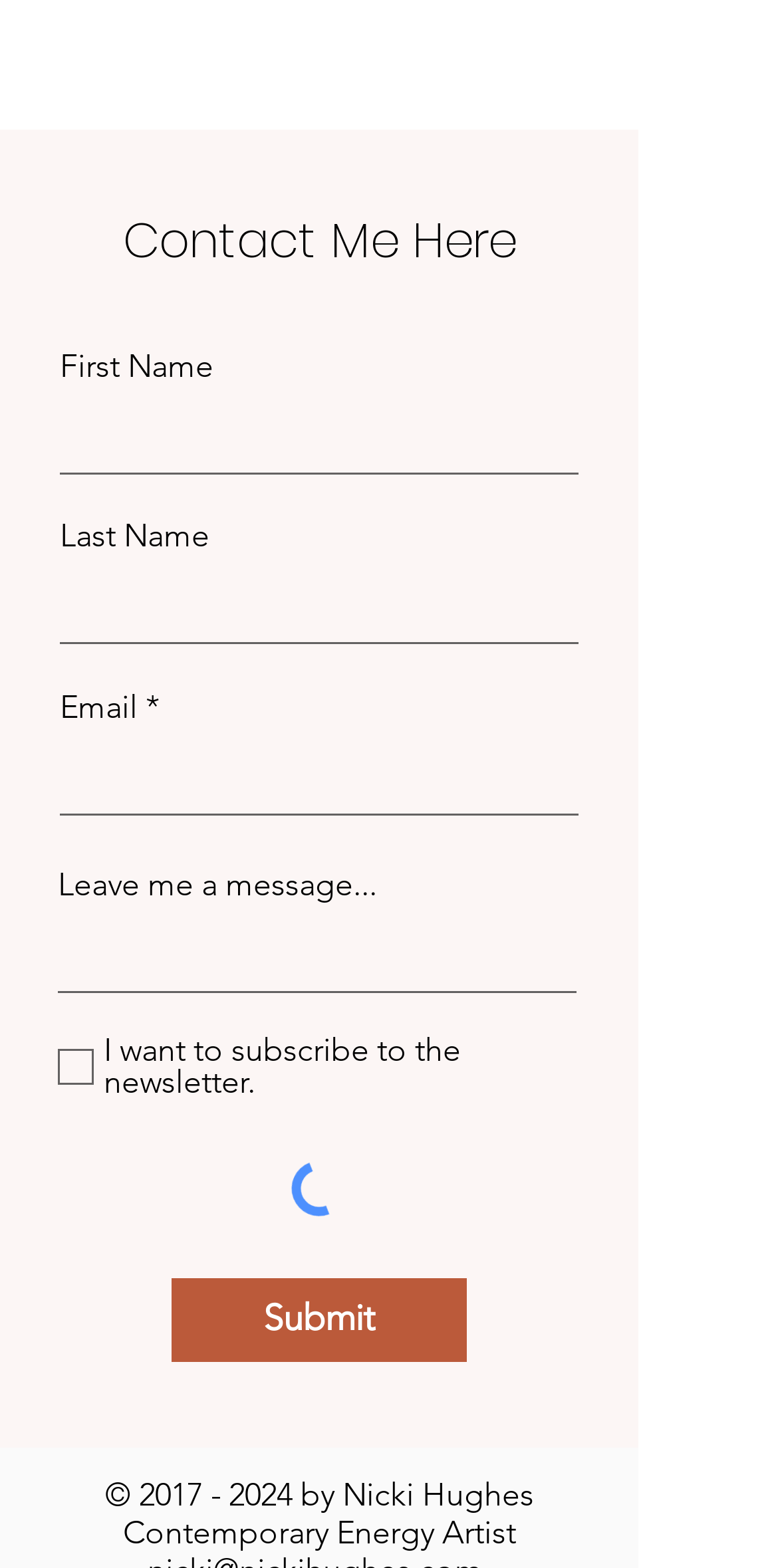Using the information in the image, give a comprehensive answer to the question: 
What is the copyright year range of this webpage?

The webpage contains a footer text '© 2017 - 2024' which indicates the copyright year range of this webpage.